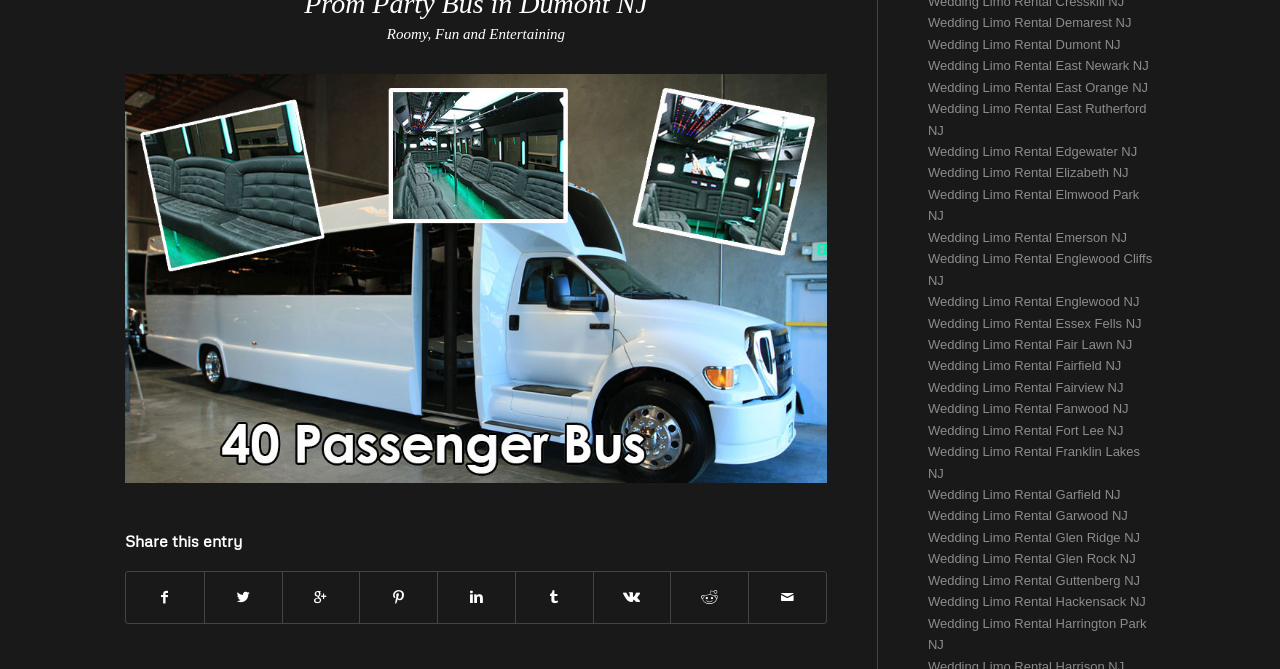Please respond in a single word or phrase: 
What is the text of the first link on the webpage?

Wedding Party Bus Rental Dumont NJ